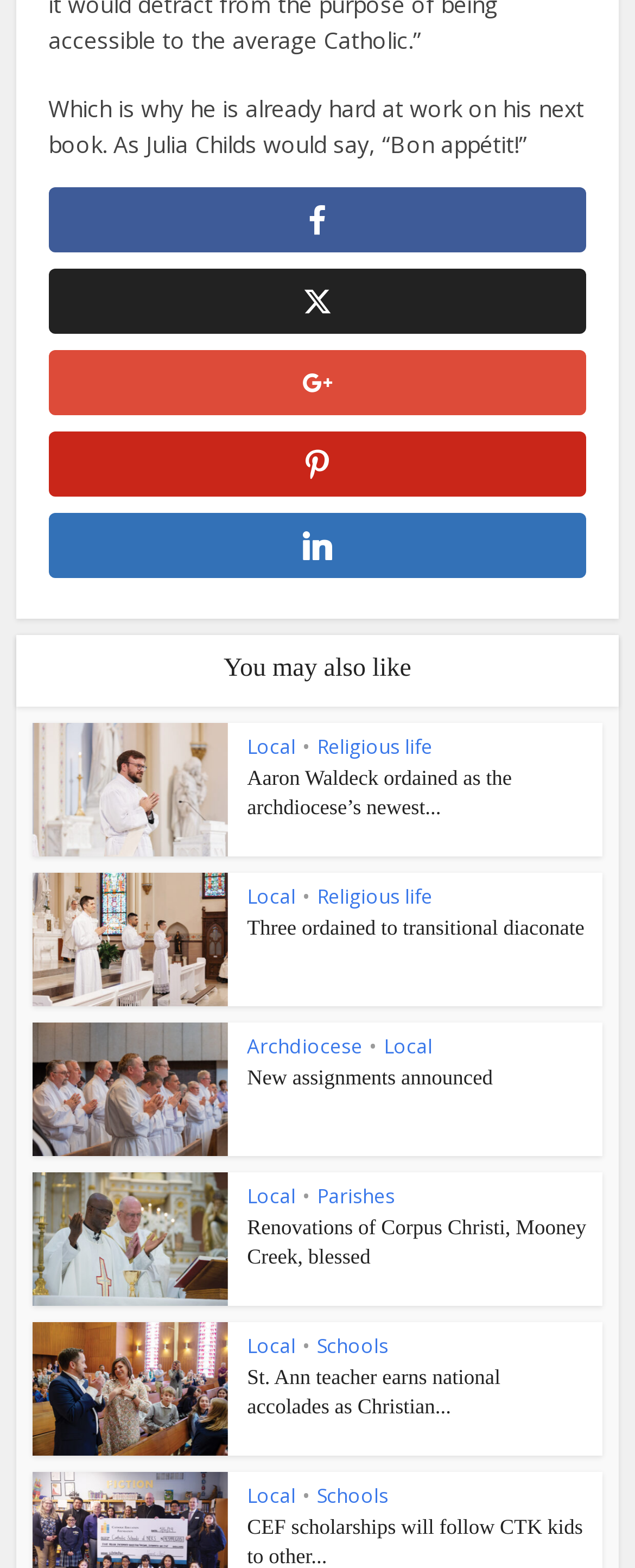What is the topic of the third article?
Refer to the image and respond with a one-word or short-phrase answer.

New assignments